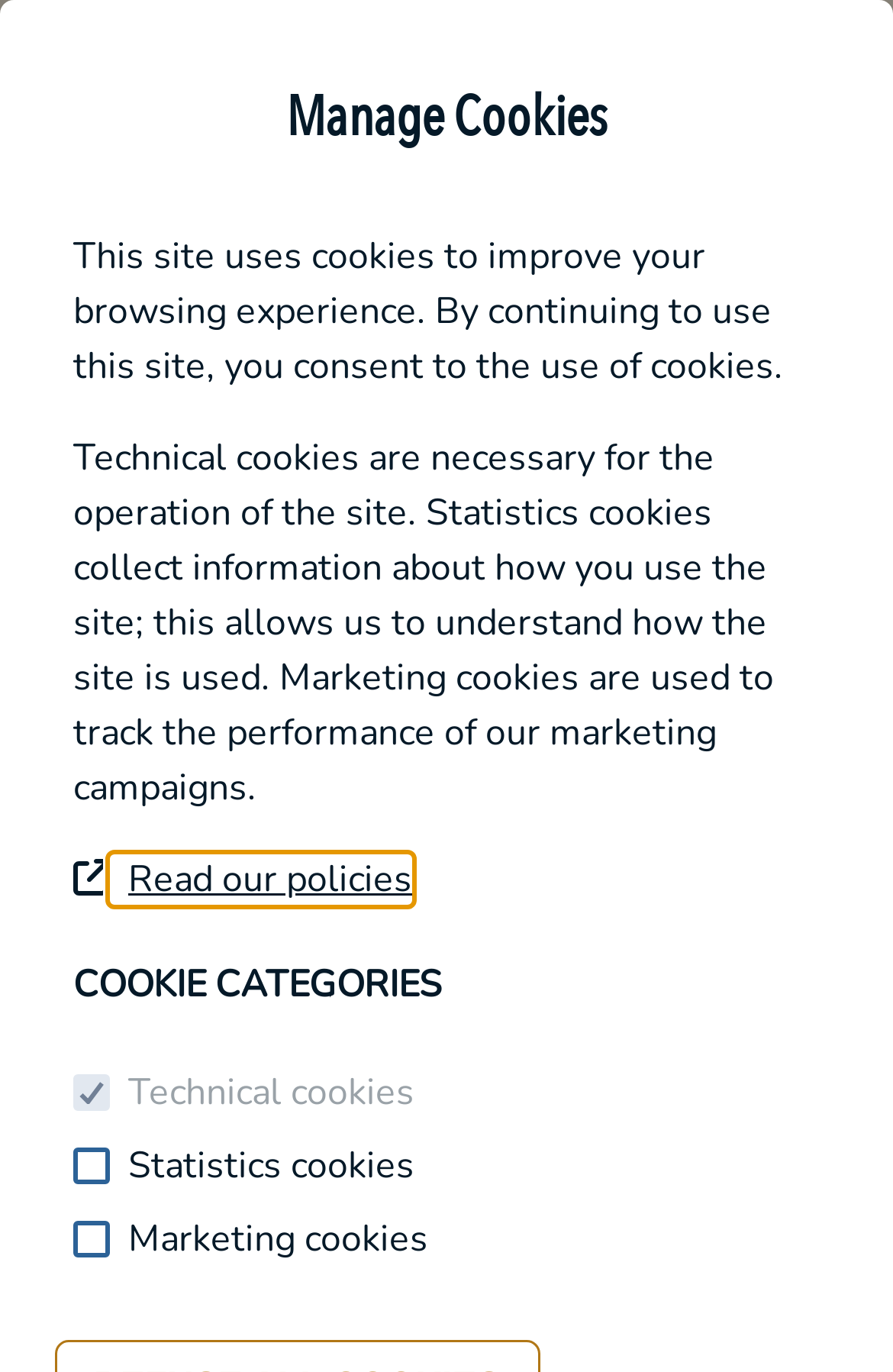Describe all the key features of the webpage in detail.

The webpage is about Quentin Nichini, a technical consultant specializing in web and information system security management. At the top left, there is a link to the homepage. Next to it, there is a link to the services page, which is currently active. 

Below the top navigation links, there is a heading that says "Manage Cookies" followed by a paragraph explaining the use of cookies on the site. The text explains that technical cookies are necessary for the site's operation, statistics cookies collect information about site usage, and marketing cookies track the performance of marketing campaigns.

Underneath the explanatory text, there is a link to read the site's policies. Further down, there is a heading that says "COOKIE CATEGORIES" followed by three checkboxes for managing cookie preferences. The checkboxes are for technical cookies, statistics cookies, and marketing cookies. The technical cookies checkbox is disabled and checked by default, while the other two are unchecked.